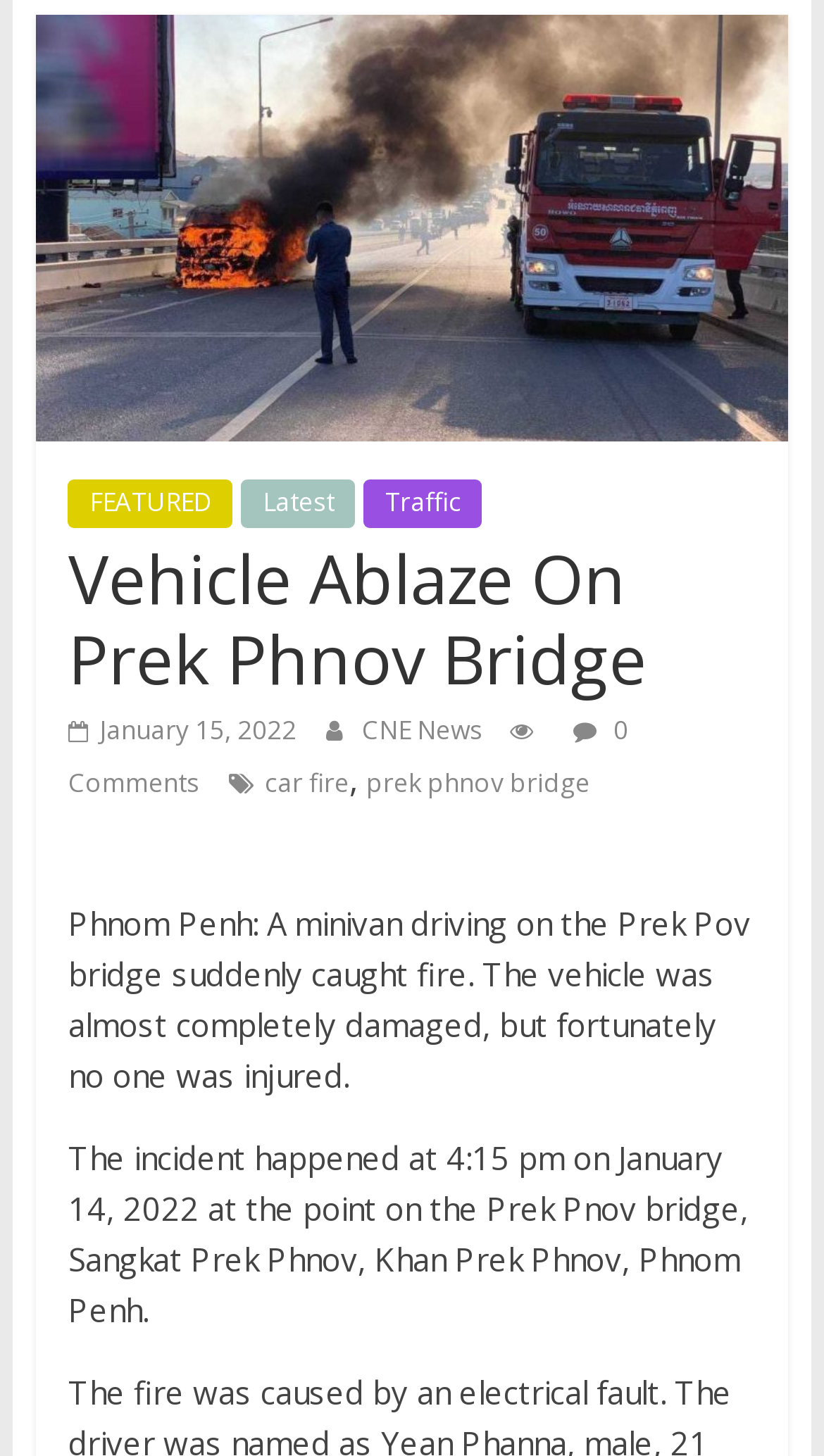Give a short answer to this question using one word or a phrase:
What is the time of the incident?

4:15 pm